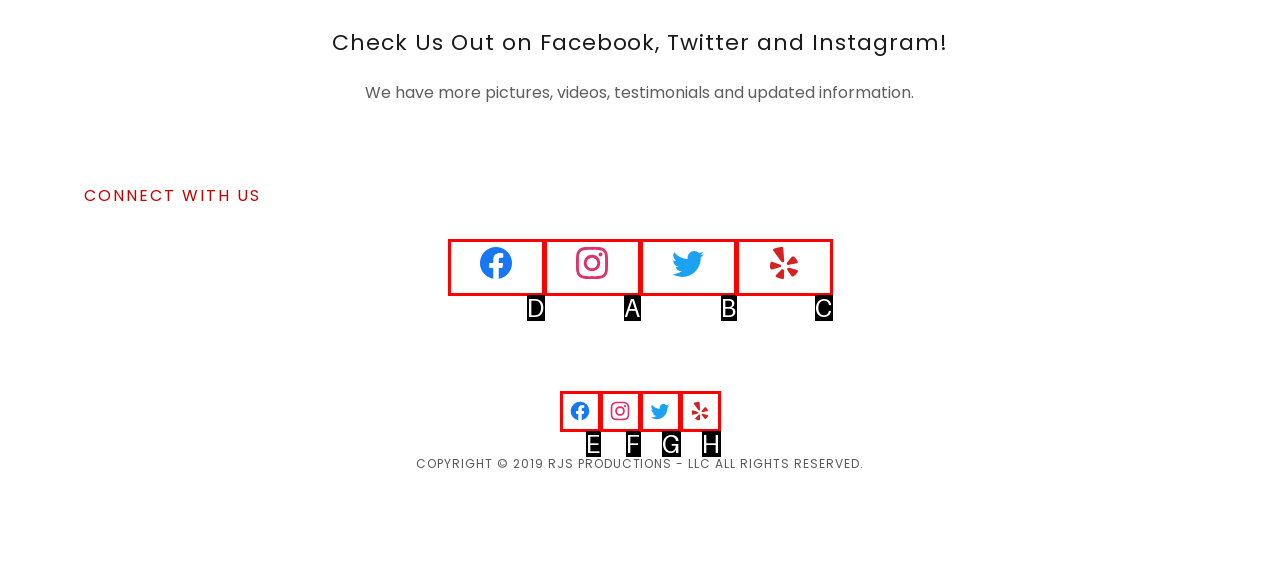Among the marked elements in the screenshot, which letter corresponds to the UI element needed for the task: Check us out on Facebook?

D